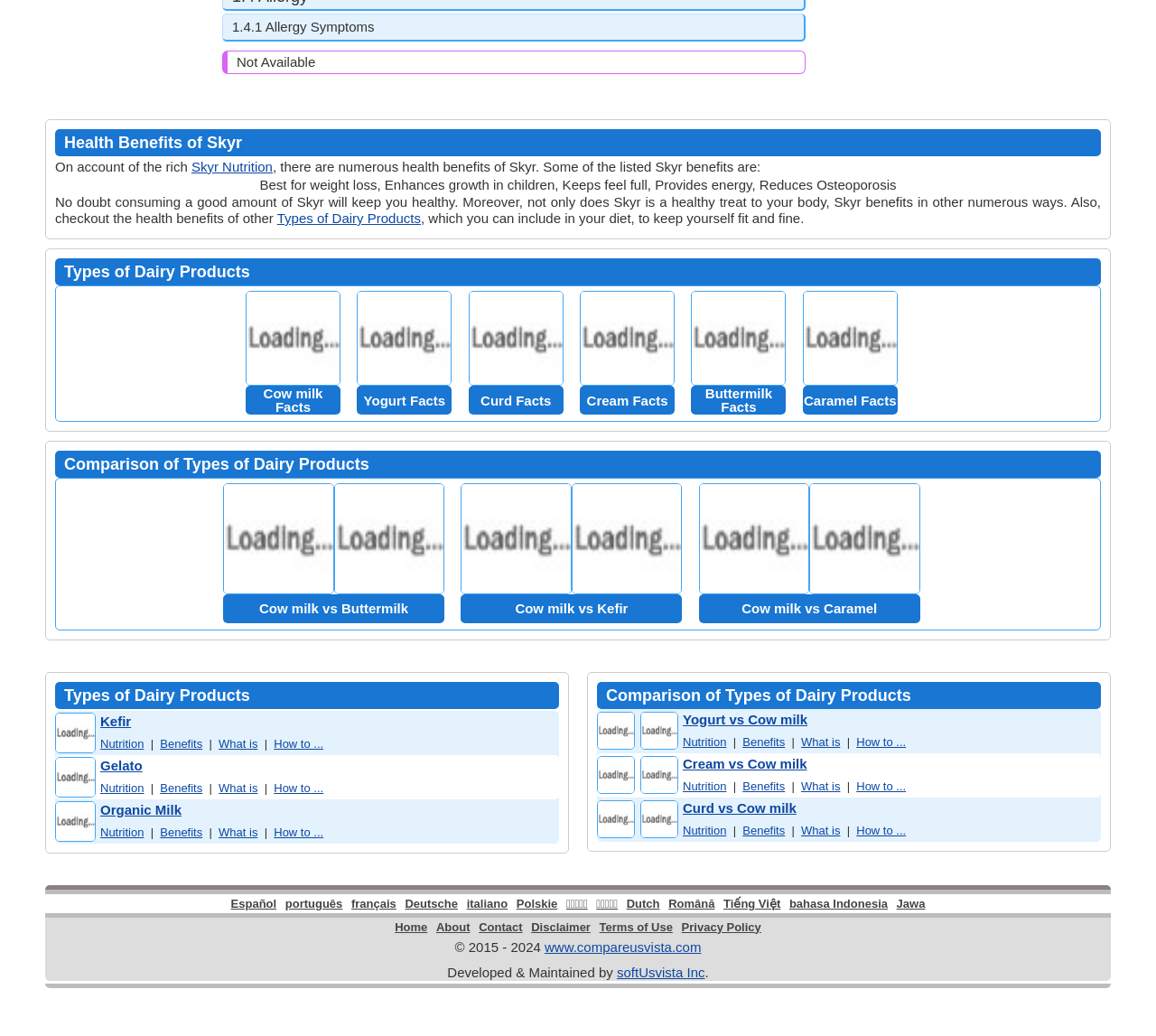Kindly determine the bounding box coordinates for the clickable area to achieve the given instruction: "Search for something".

None